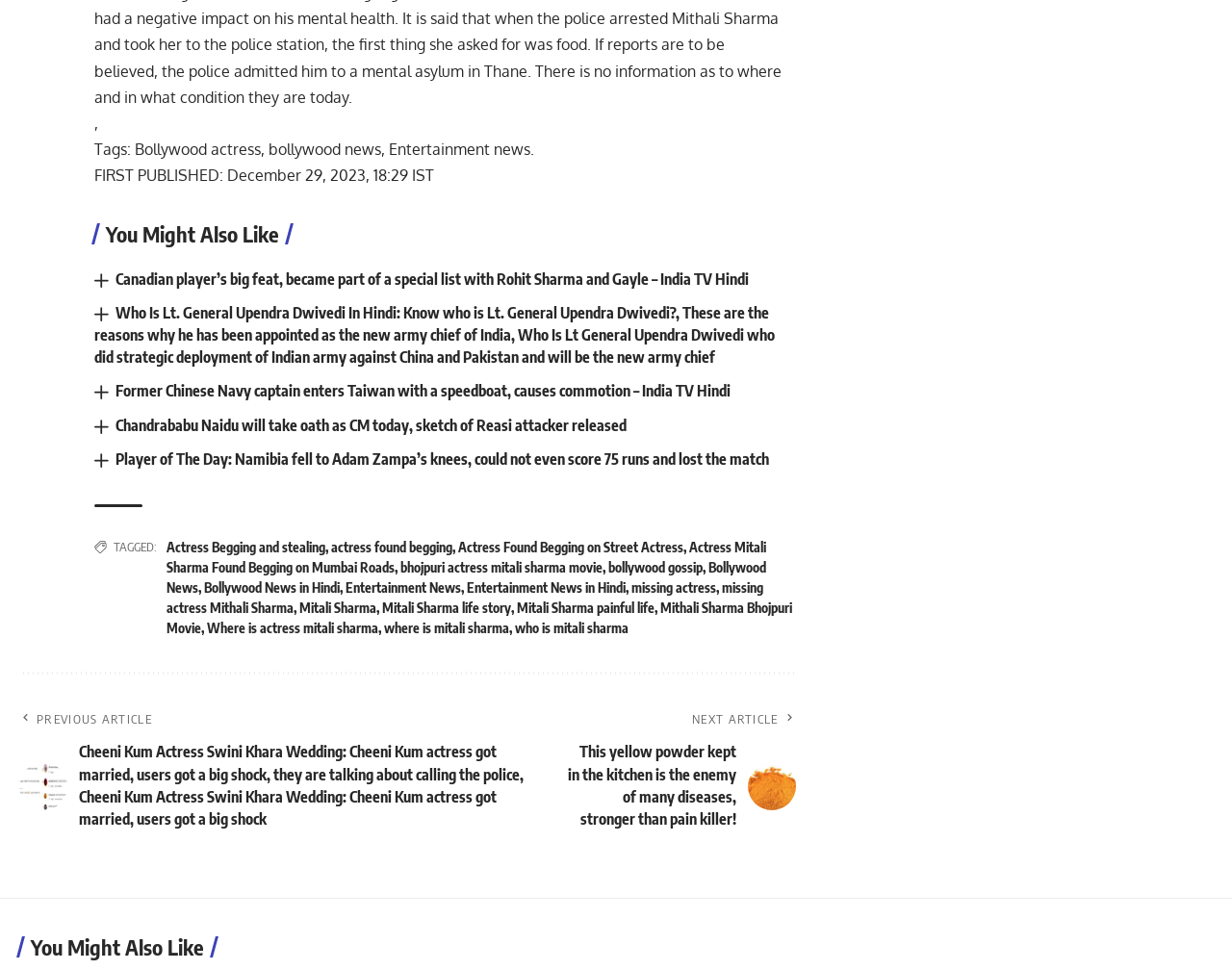What is the purpose of the 'You Might Also Like' section?
Please provide a comprehensive answer based on the contents of the image.

I inferred the purpose of the 'You Might Also Like' section by looking at its content, which includes headings and links to other articles. The section appears to be suggesting related articles to the reader, based on their interest in the current article.